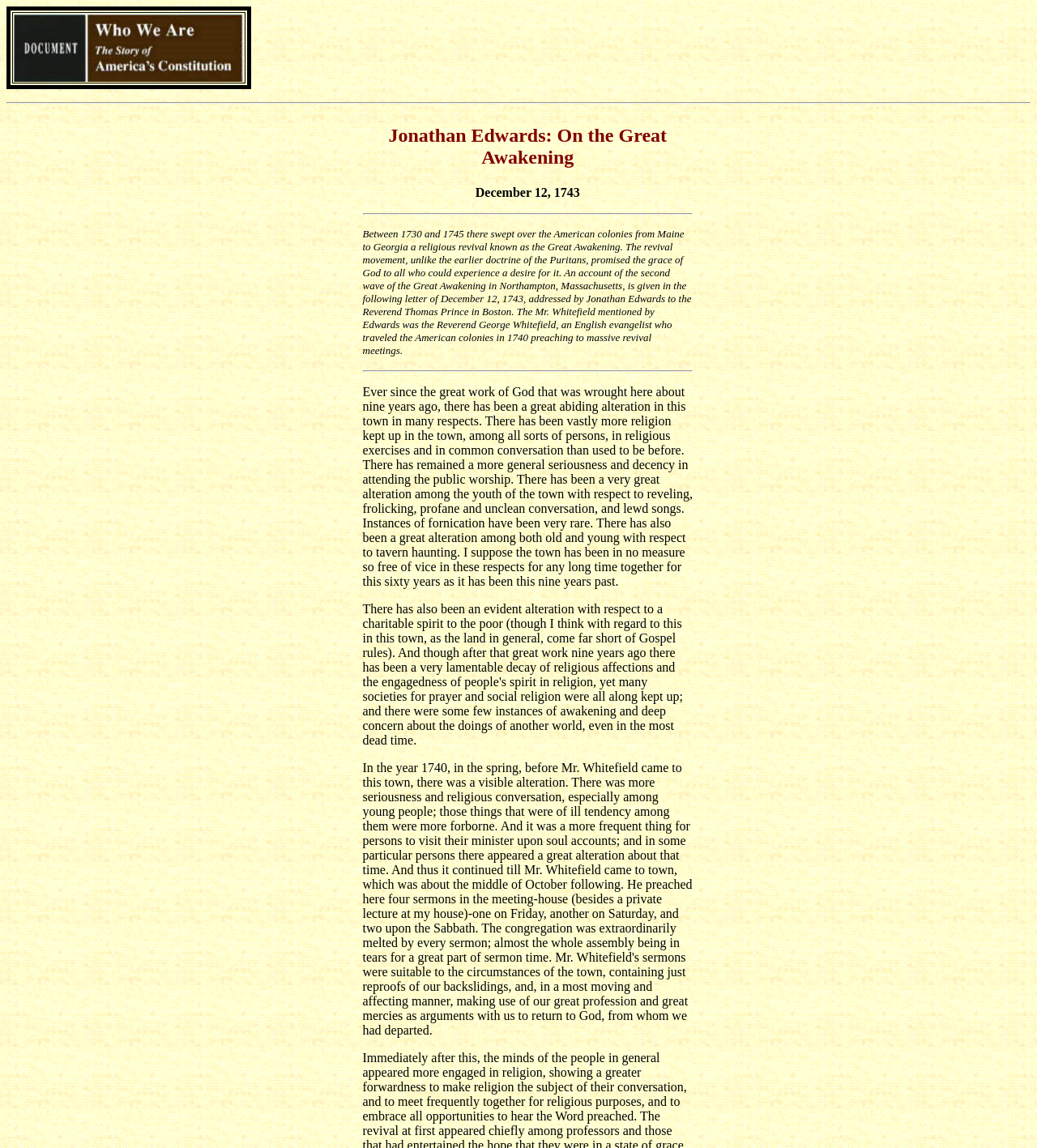Find and extract the text of the primary heading on the webpage.

Jonathan Edwards: On the Great Awakening